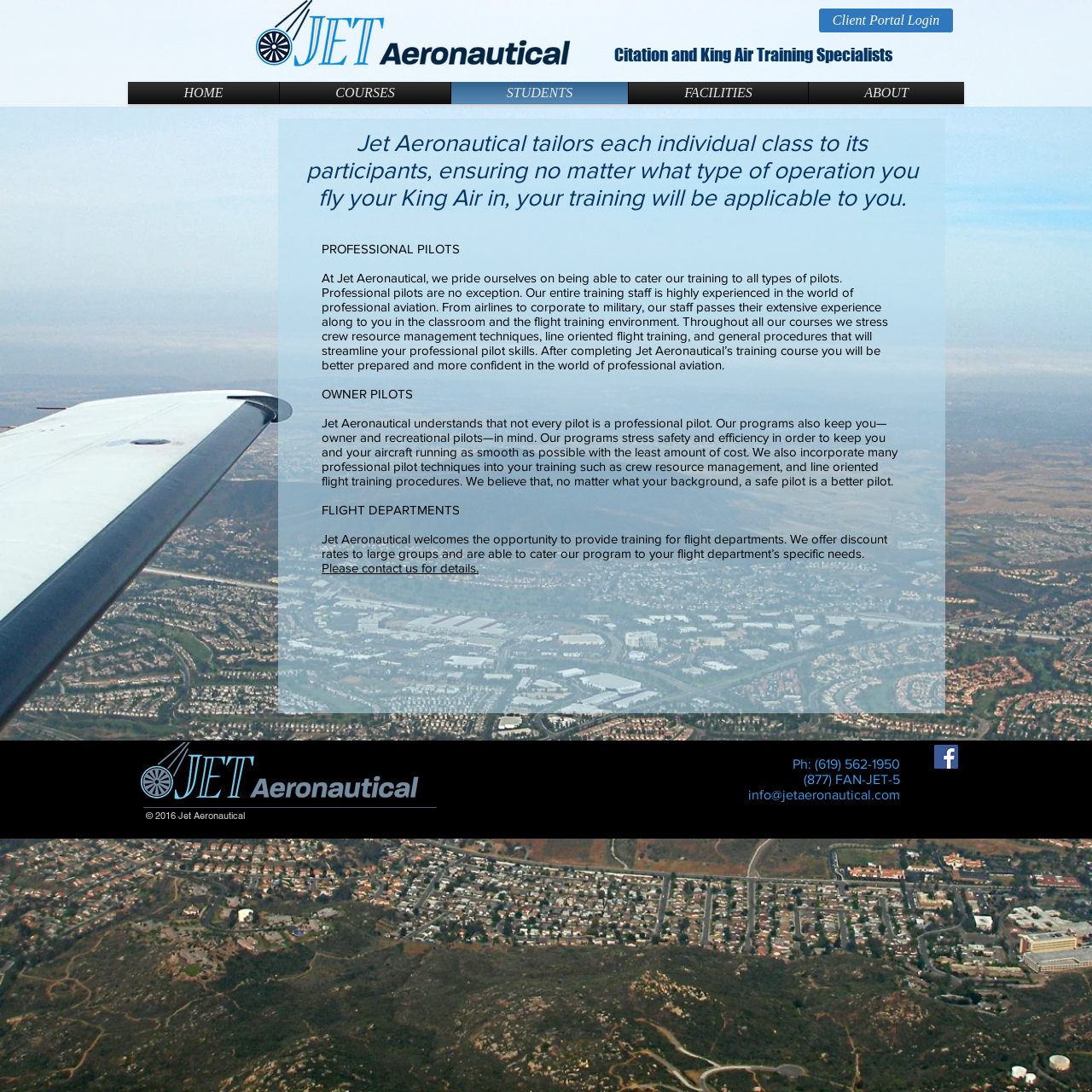Determine the coordinates of the bounding box for the clickable area needed to execute this instruction: "Click the Client Portal Login button".

[0.75, 0.008, 0.873, 0.03]